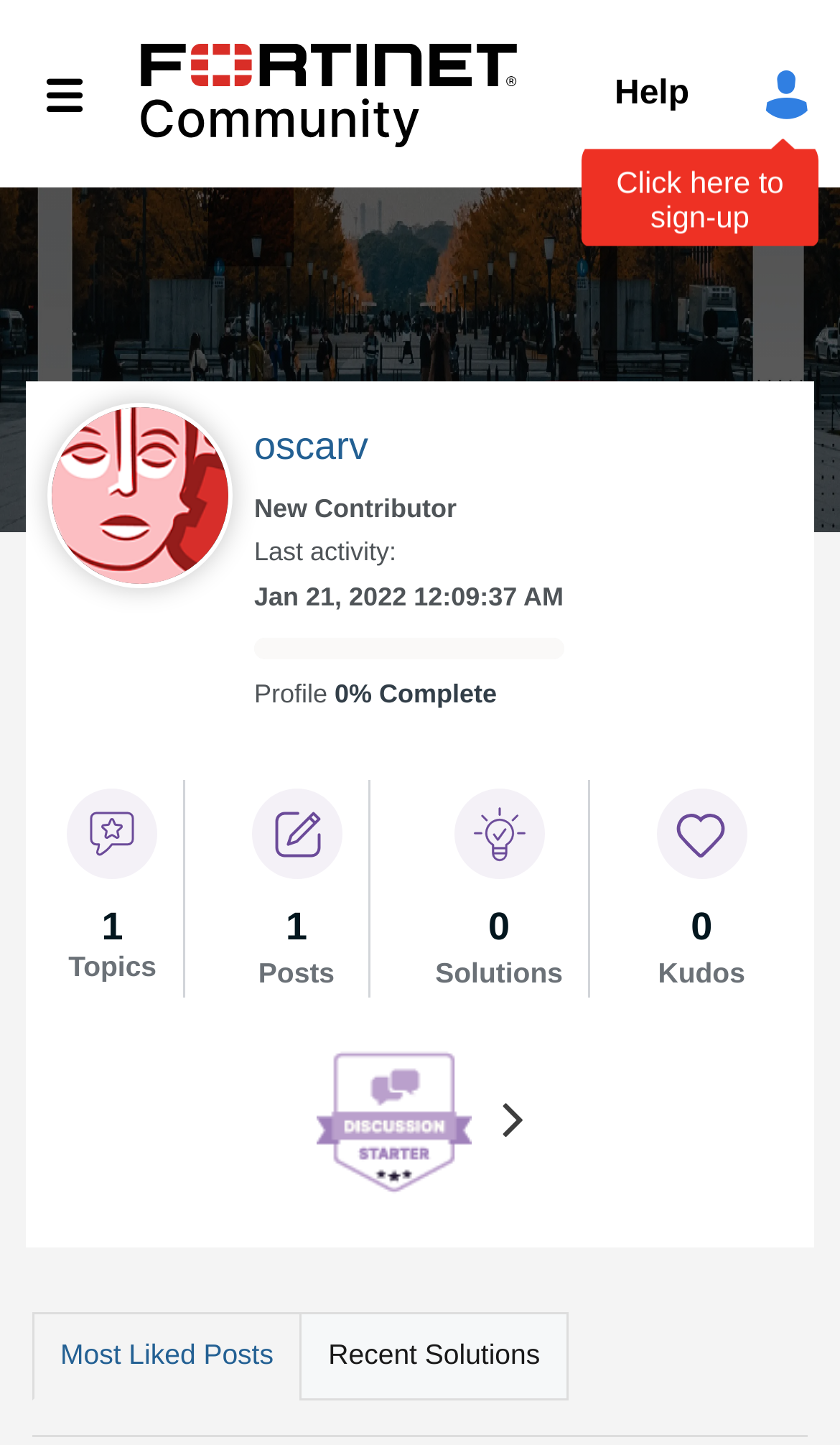Reply to the question with a brief word or phrase: What is the username of the user profile?

oscarv